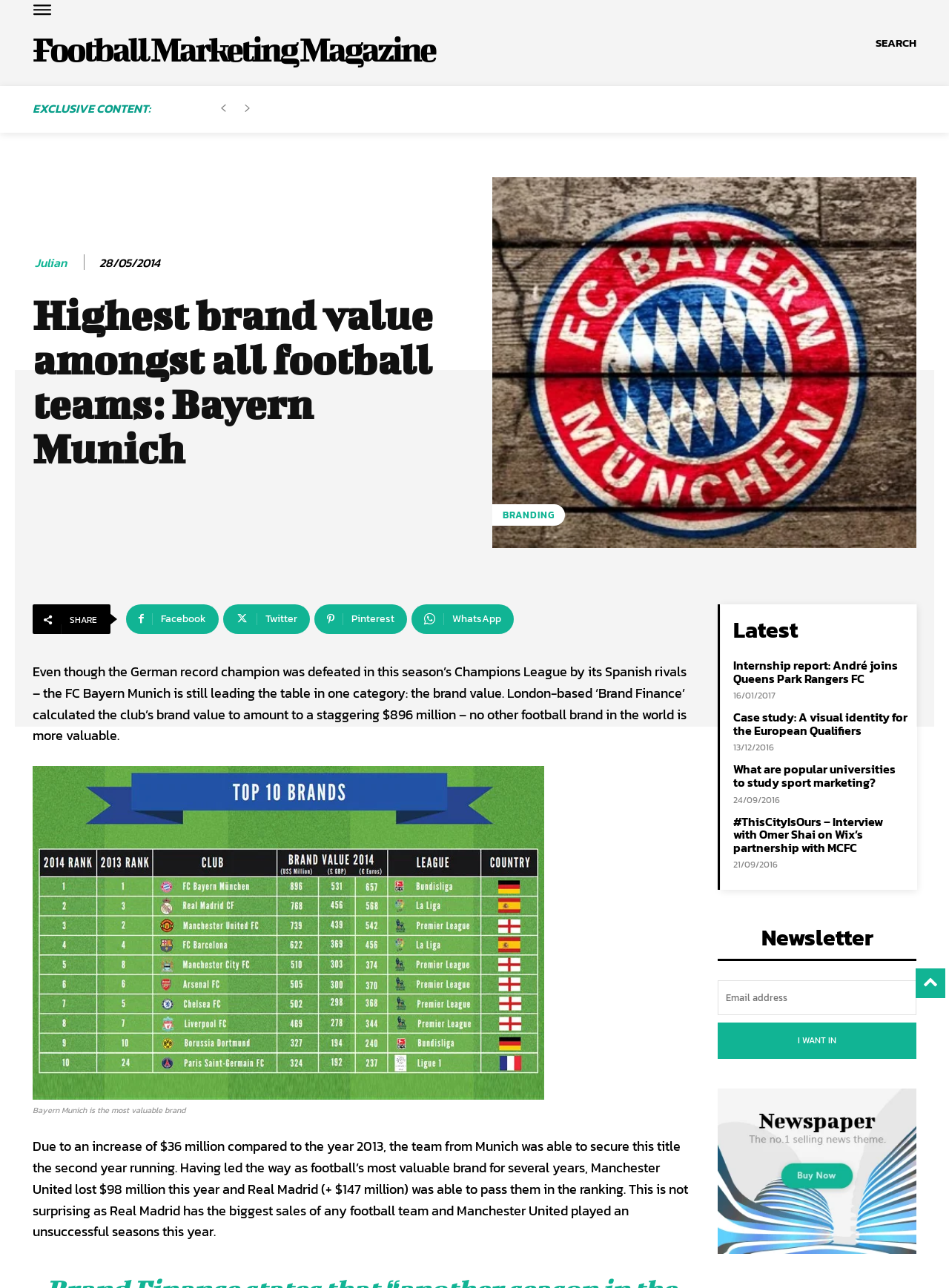Look at the image and give a detailed response to the following question: What is the brand value of FC Bayern Munich?

The answer can be found in the paragraph of text that starts with 'Even though the German record champion was defeated in this season’s Champions League by its Spanish rivals – the FC Bayern Munich is still leading the table in one category: the brand value.' The paragraph states that 'London-based ‘Brand Finance’ calculated the club’s brand value to amount to a staggering $896 million – no other football brand in the world is more valuable.'